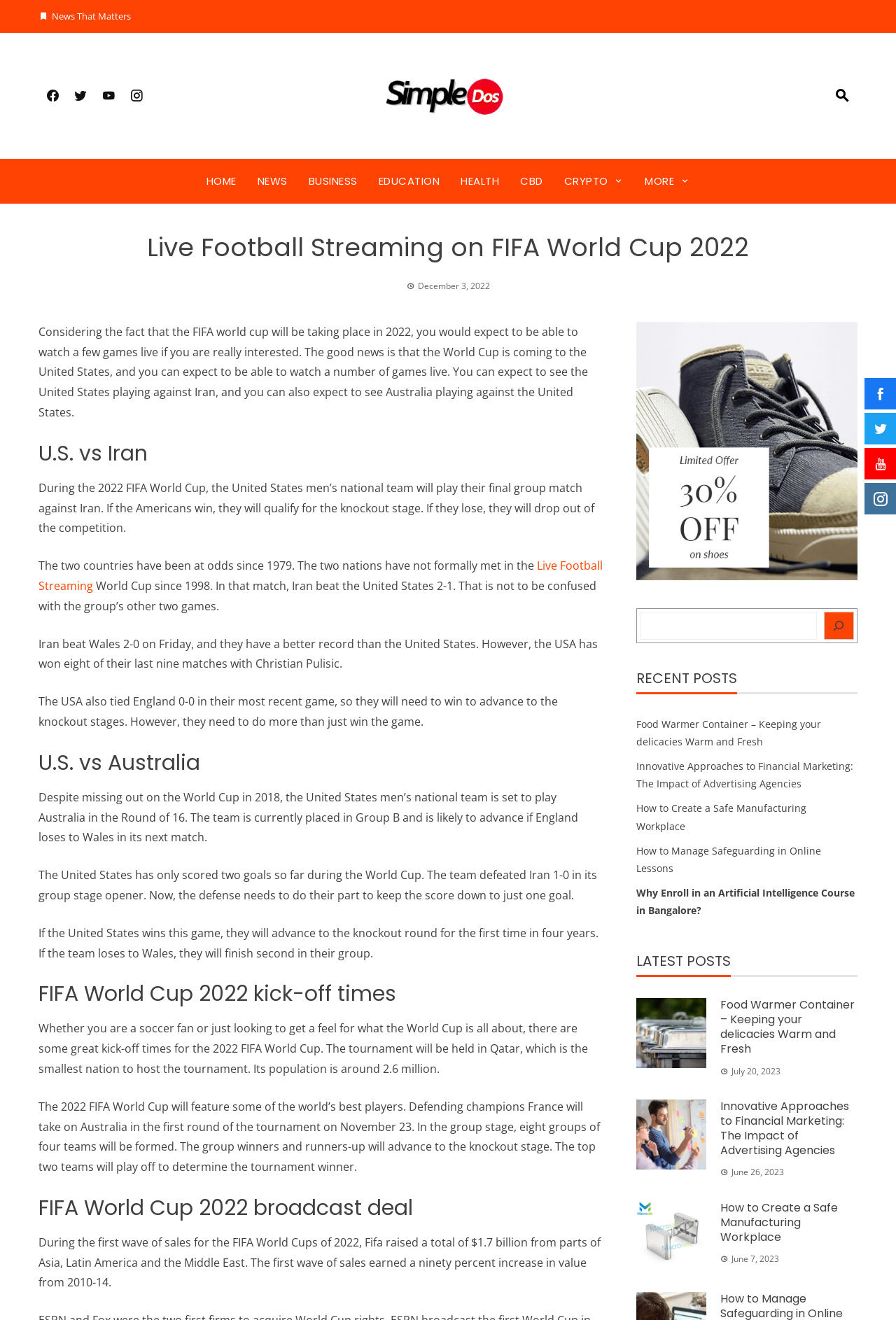Please locate the bounding box coordinates of the element that should be clicked to achieve the given instruction: "Click on the 'LATEST POSTS' heading".

[0.71, 0.723, 0.957, 0.74]